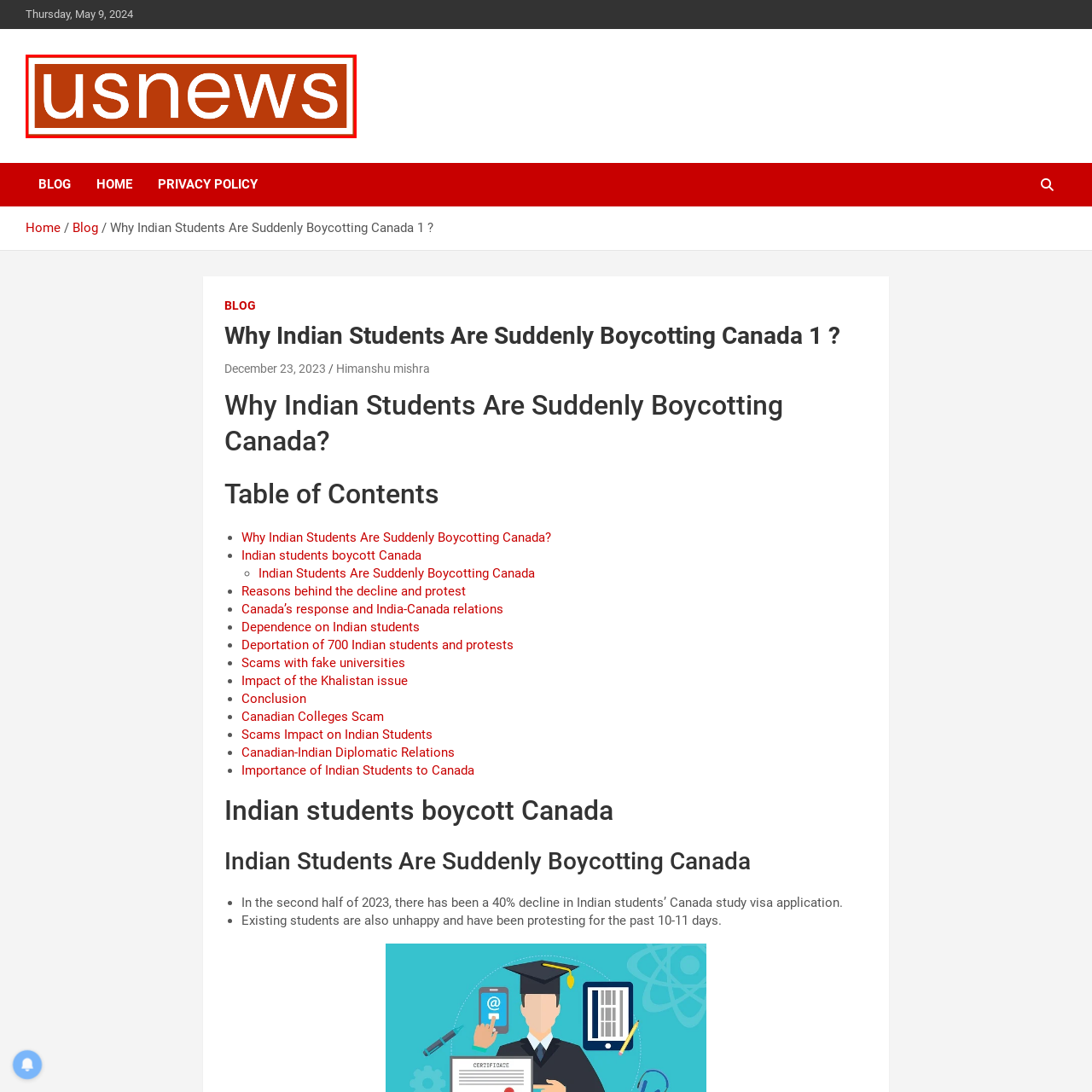What is the topic of the article? Check the image surrounded by the red bounding box and reply with a single word or a short phrase.

boycott of Canada by Indian students